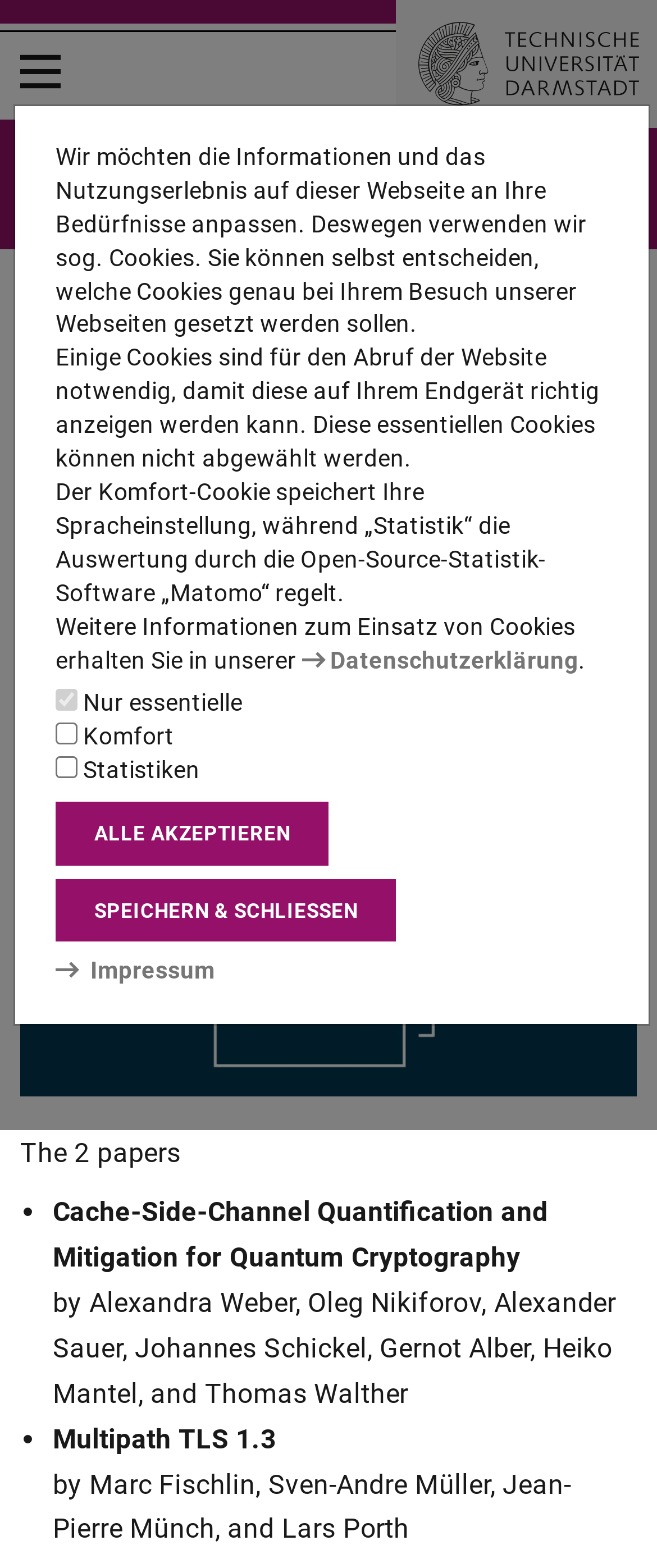Respond to the question below with a single word or phrase: What is the date mentioned in the article?

16.03.2021